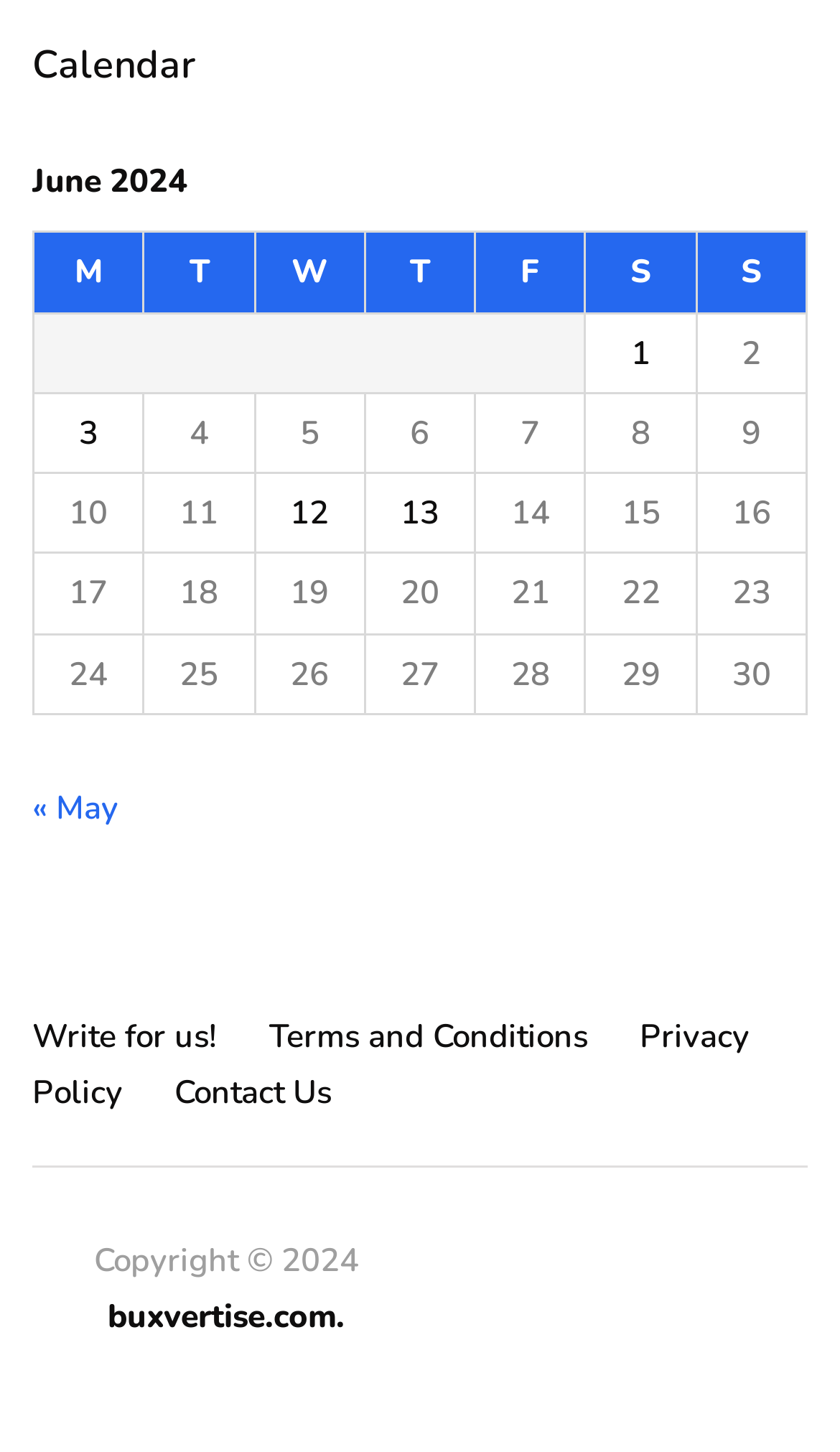Please specify the bounding box coordinates of the area that should be clicked to accomplish the following instruction: "Contact Us". The coordinates should consist of four float numbers between 0 and 1, i.e., [left, top, right, bottom].

[0.208, 0.738, 0.395, 0.768]